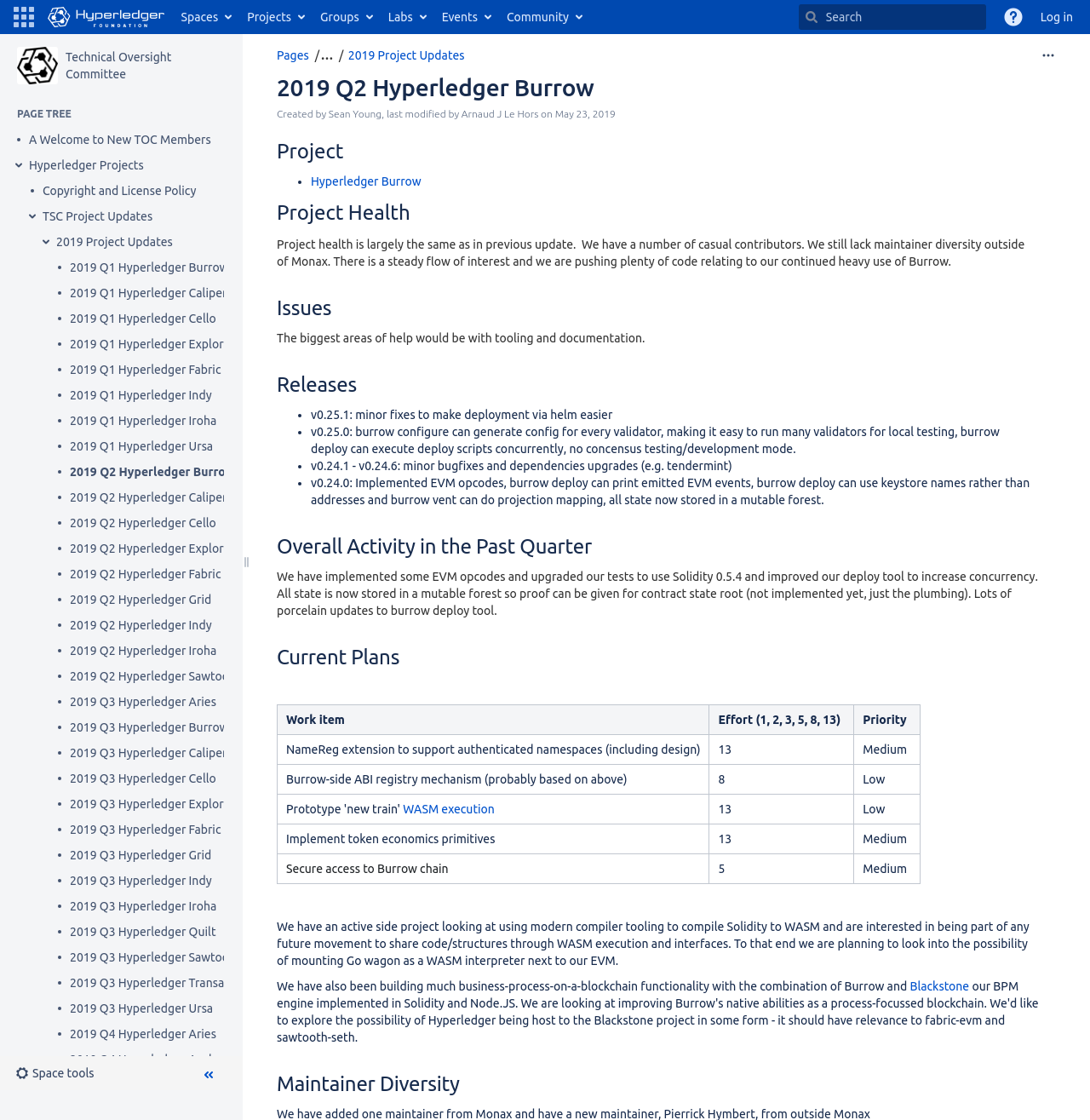Please determine the bounding box of the UI element that matches this description: 2019 Q2 Hyperledger Cello. The coordinates should be given as (top-left x, top-left y, bottom-right x, bottom-right y), with all values between 0 and 1.

[0.064, 0.46, 0.198, 0.475]